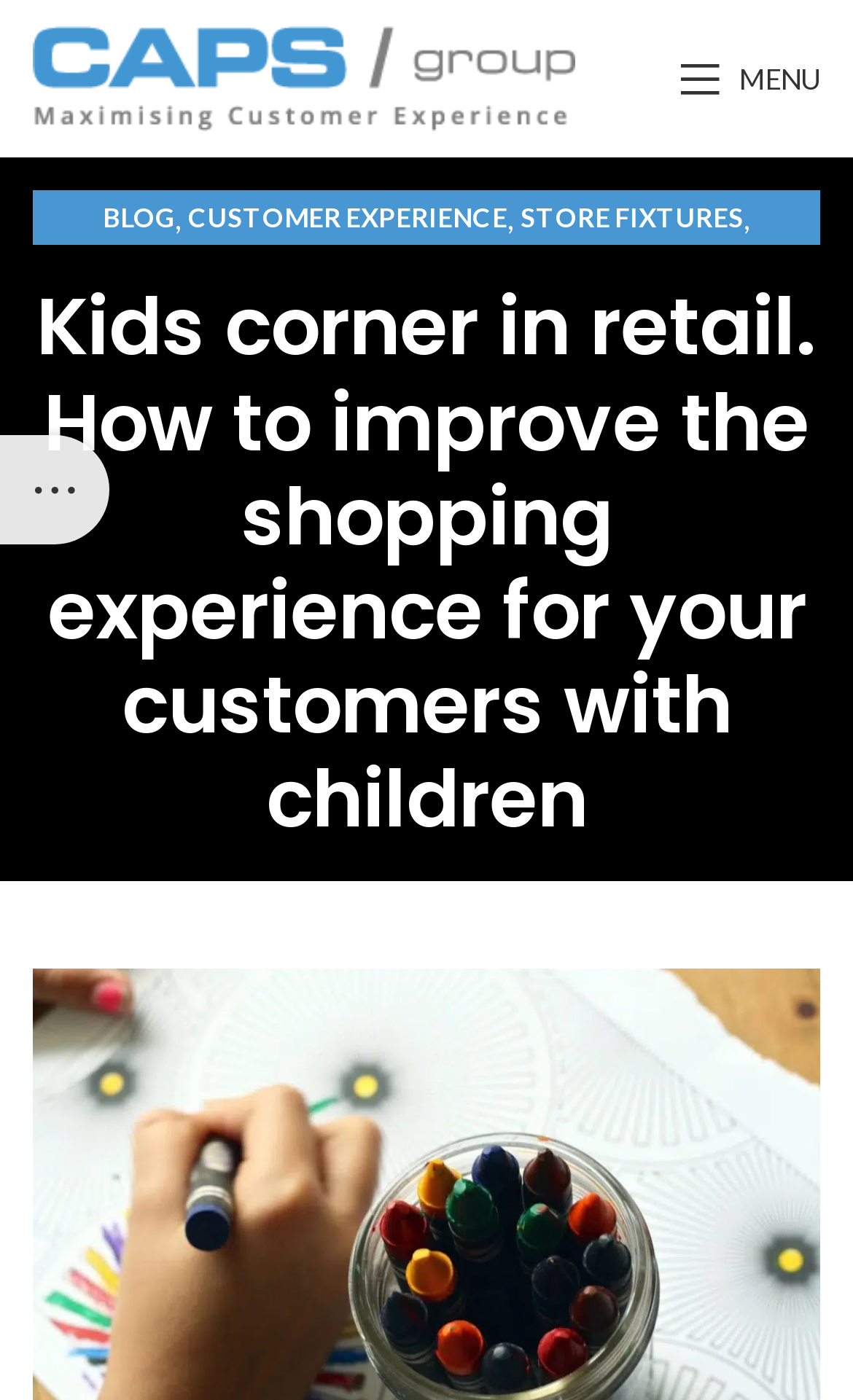Using the provided element description, identify the bounding box coordinates as (top-left x, top-left y, bottom-right x, bottom-right y). Ensure all values are between 0 and 1. Description: Store fixtures

[0.61, 0.136, 0.872, 0.175]